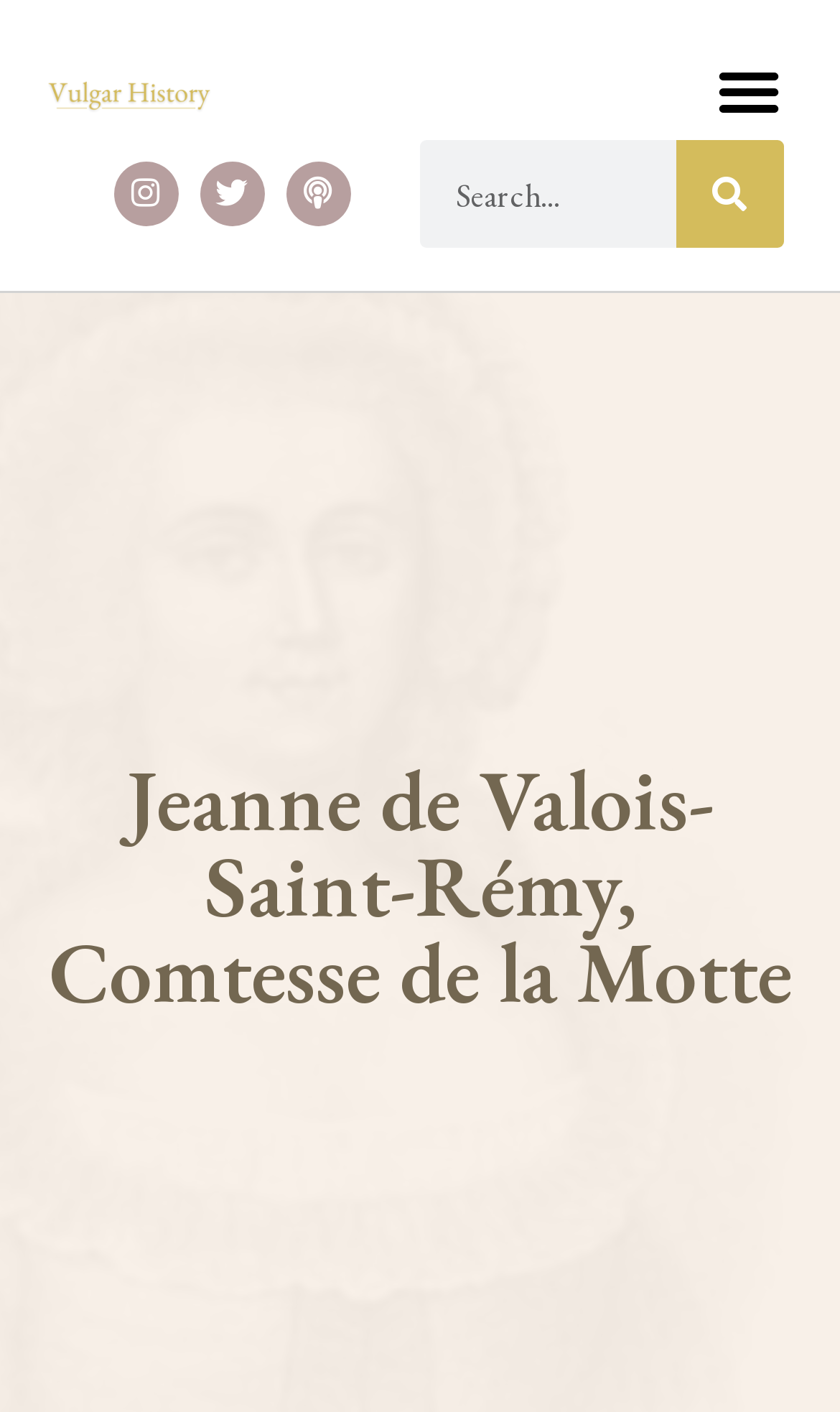Based on the element description "parent_node: Search name="s" placeholder="Search..."", predict the bounding box coordinates of the UI element.

[0.5, 0.099, 0.804, 0.175]